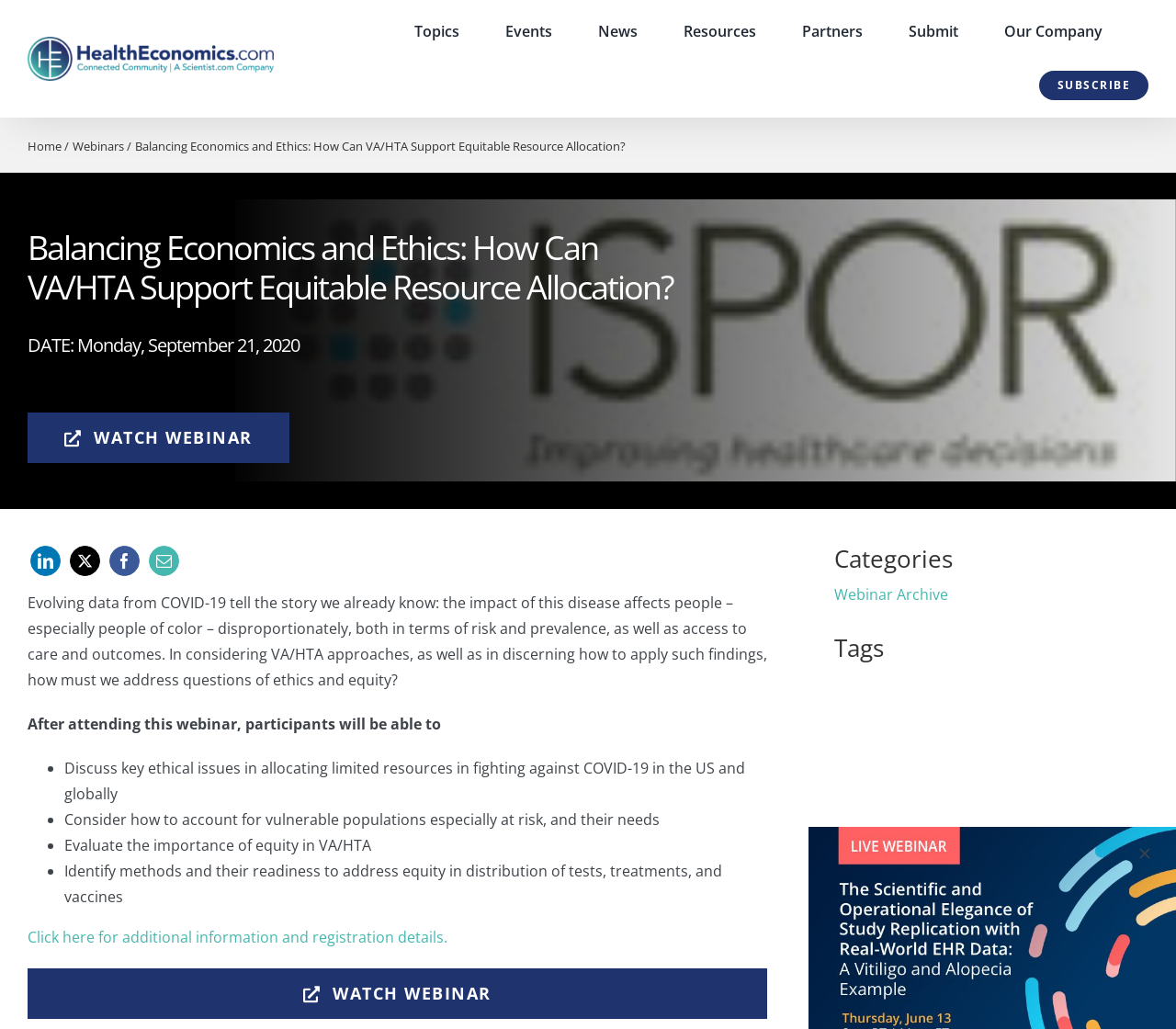Please identify the bounding box coordinates of the area that needs to be clicked to follow this instruction: "Watch the webinar".

[0.023, 0.401, 0.246, 0.45]